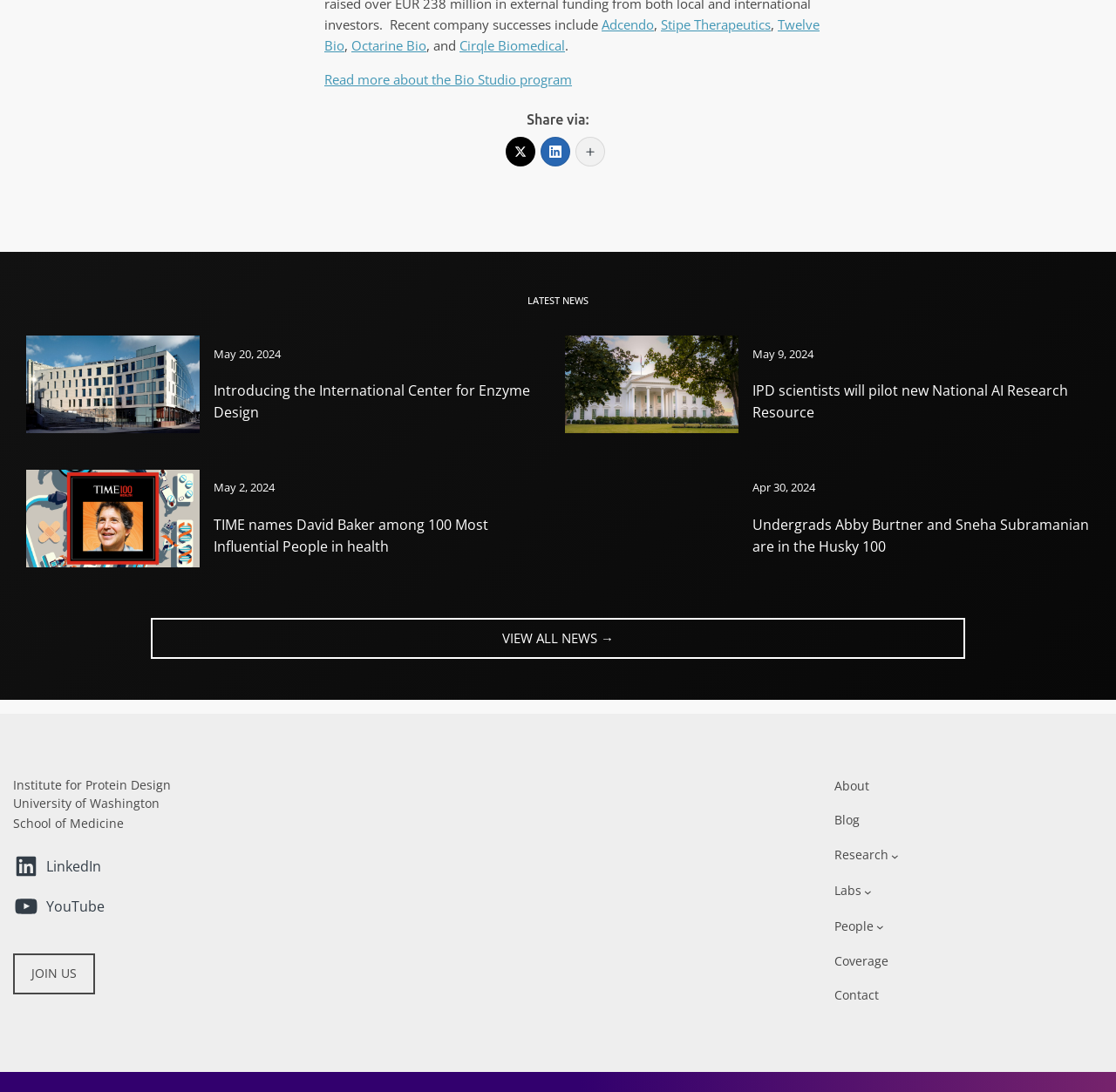Please identify the bounding box coordinates of the element that needs to be clicked to execute the following command: "View the 'H Class' image". Provide the bounding box using four float numbers between 0 and 1, formatted as [left, top, right, bottom].

None